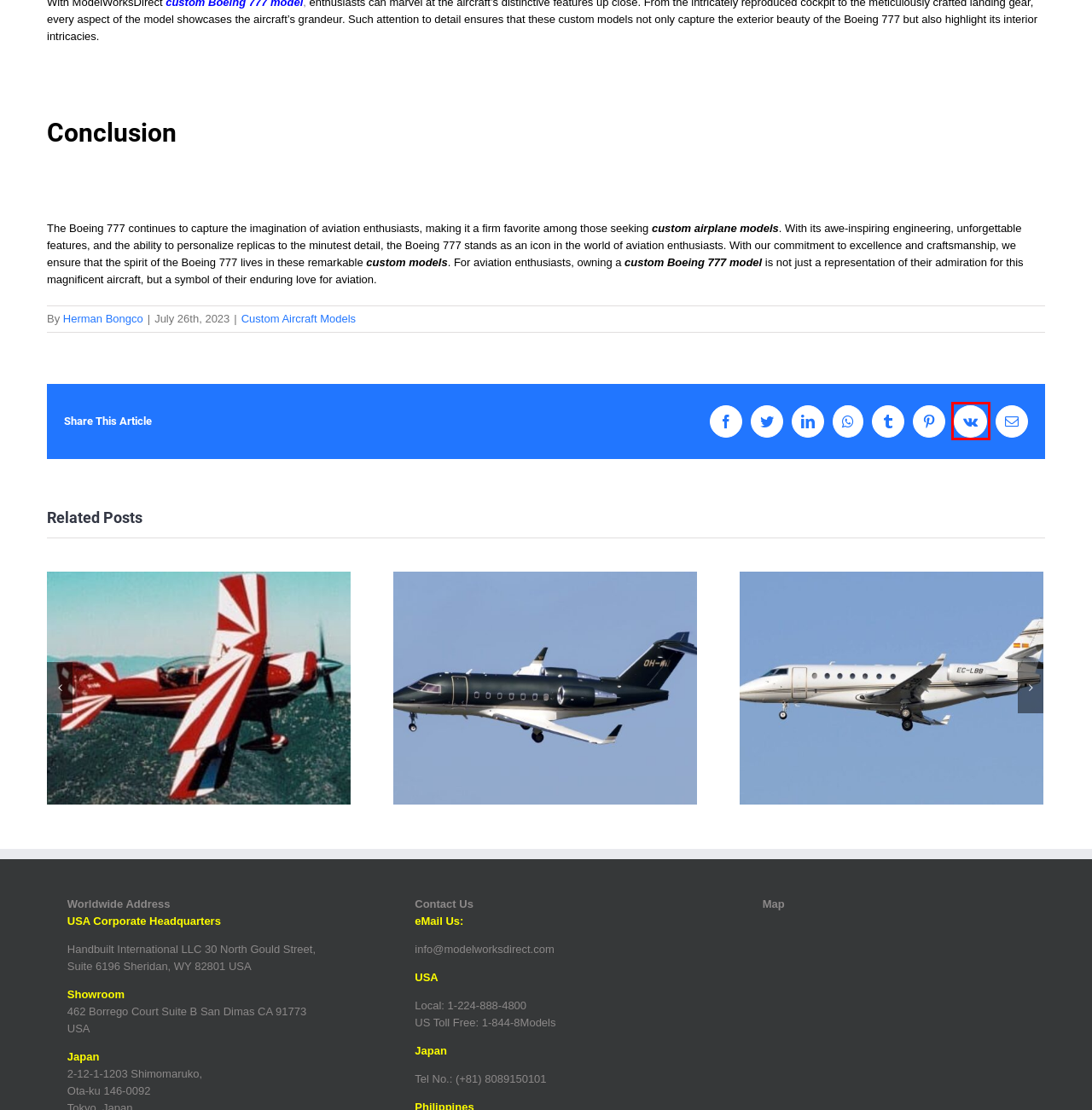Examine the screenshot of the webpage, which has a red bounding box around a UI element. Select the webpage description that best fits the new webpage after the element inside the red bounding box is clicked. Here are the choices:
A. Herman Bongco | Airplane models | Aircraft Models | ModelWorks Direct
B. Iconic Pitts S-2A with ModelWorks Direct
C. Bombardier Challenger 604 With Modelworks Direct
D. Wooden Model Aircraft Care: Expert Tips & Techniques
E. Order My Plane Model | Custom Aircraft Models From Photos
F. Order Your Custom Aircraft Model | Large Airplane Models
G. Gulfstream G200 Models Crafted by ModelWorks Direct
H. VK | 登录

H